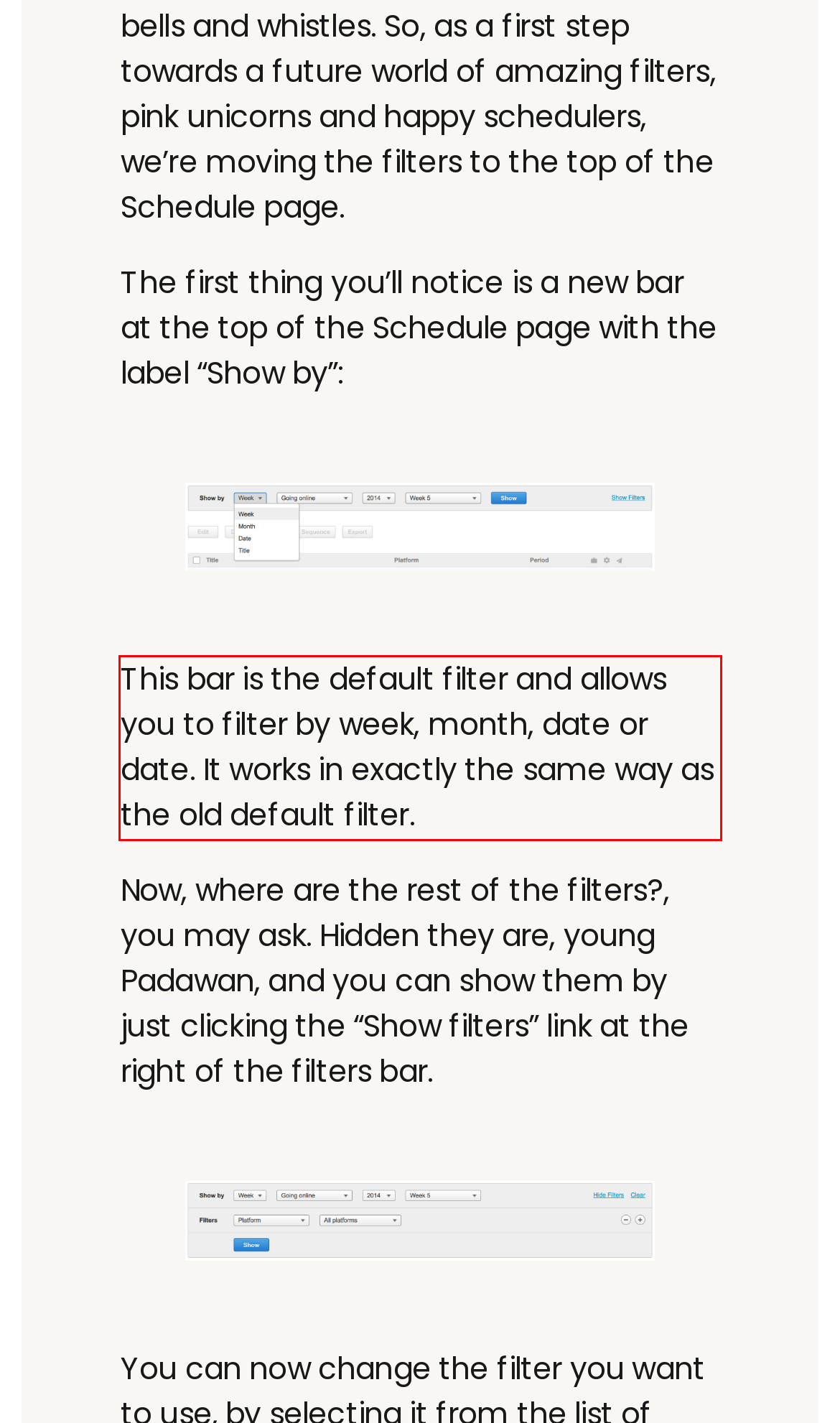Look at the screenshot of the webpage, locate the red rectangle bounding box, and generate the text content that it contains.

This bar is the default filter and allows you to filter by week, month, date or date. It works in exactly the same way as the old default filter.